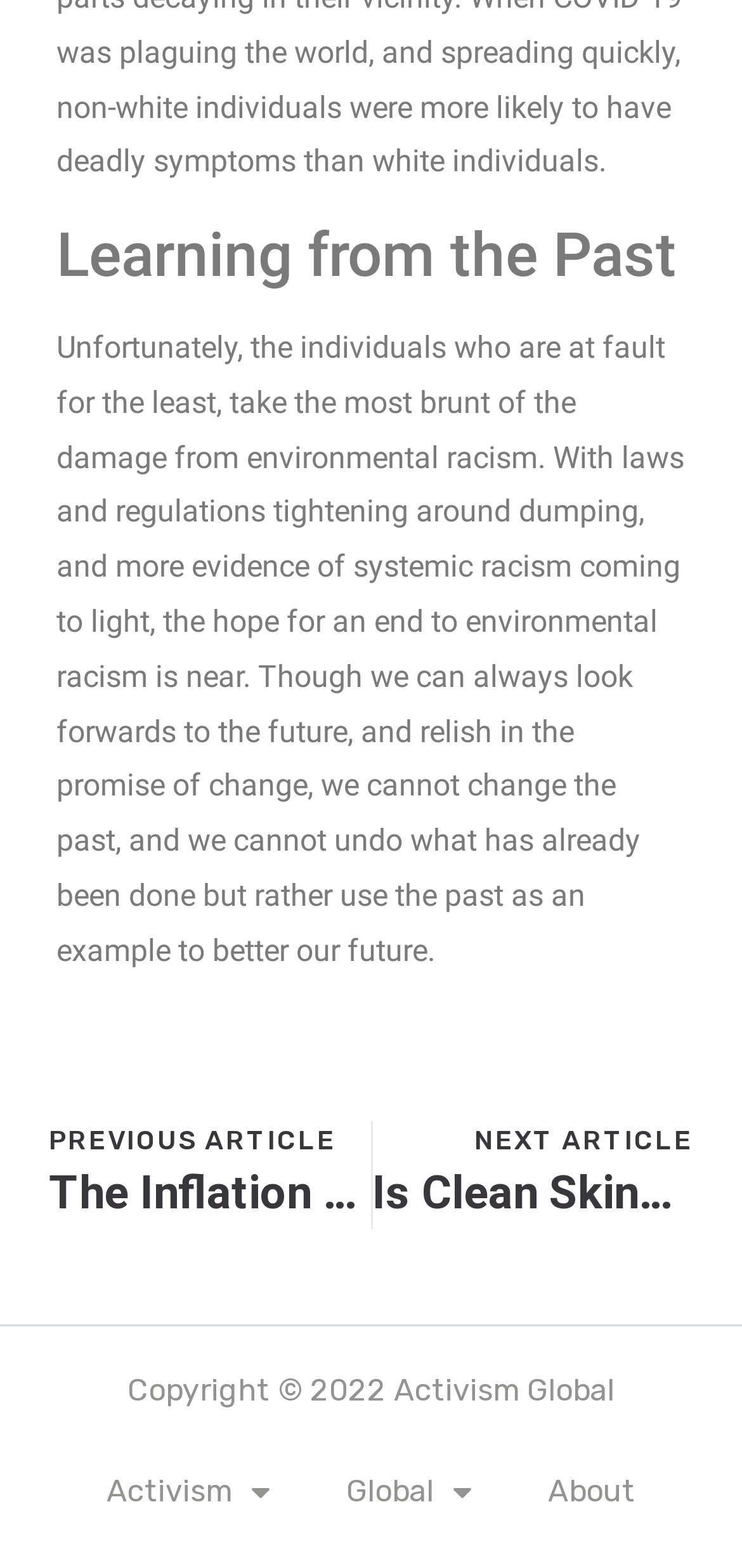Is there a footer section?
Analyze the screenshot and provide a detailed answer to the question.

There is a footer section present on the page, which contains the Copyright notice and some navigation links.